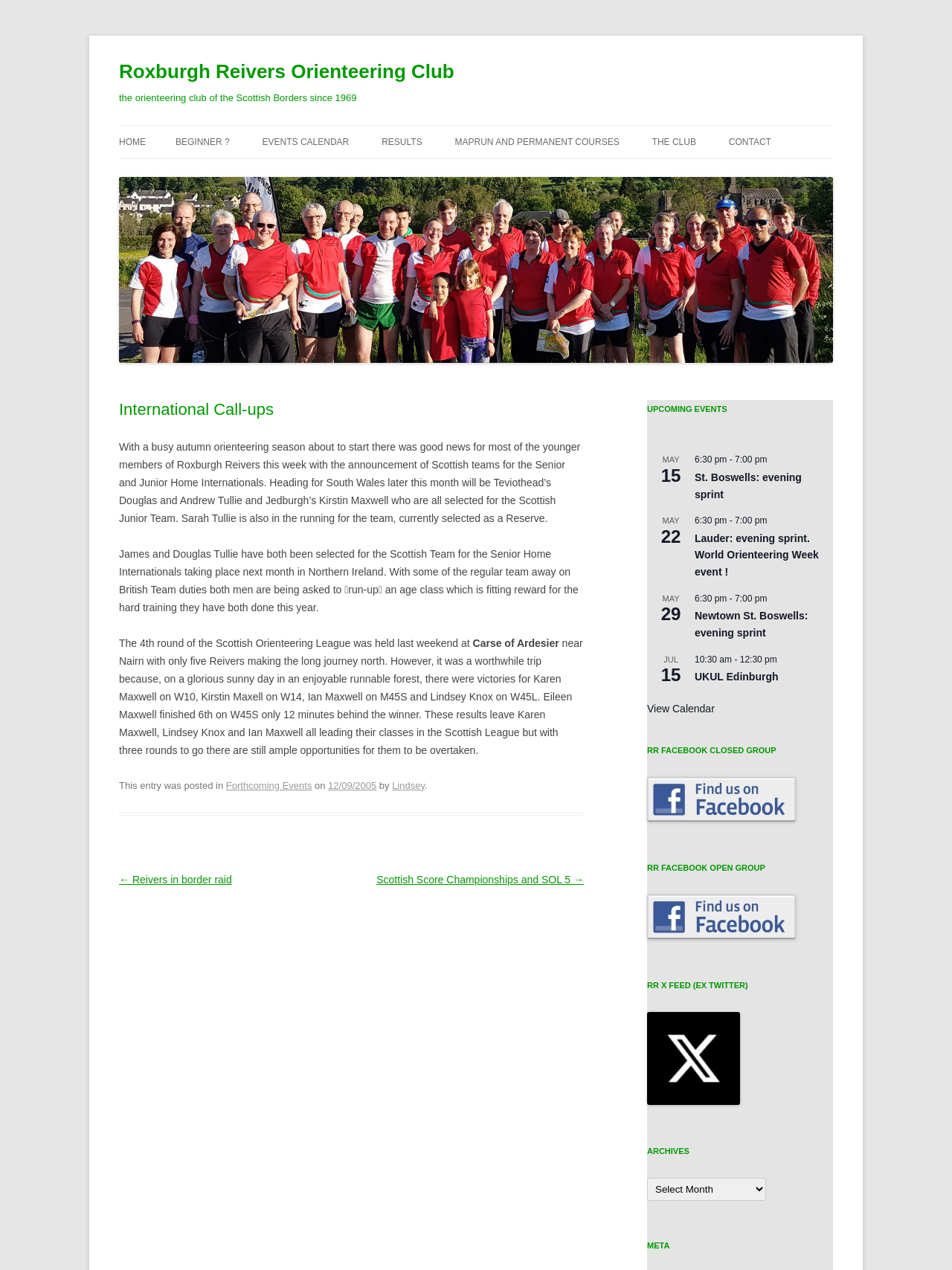Please identify the bounding box coordinates of the element I need to click to follow this instruction: "Enter your name".

None